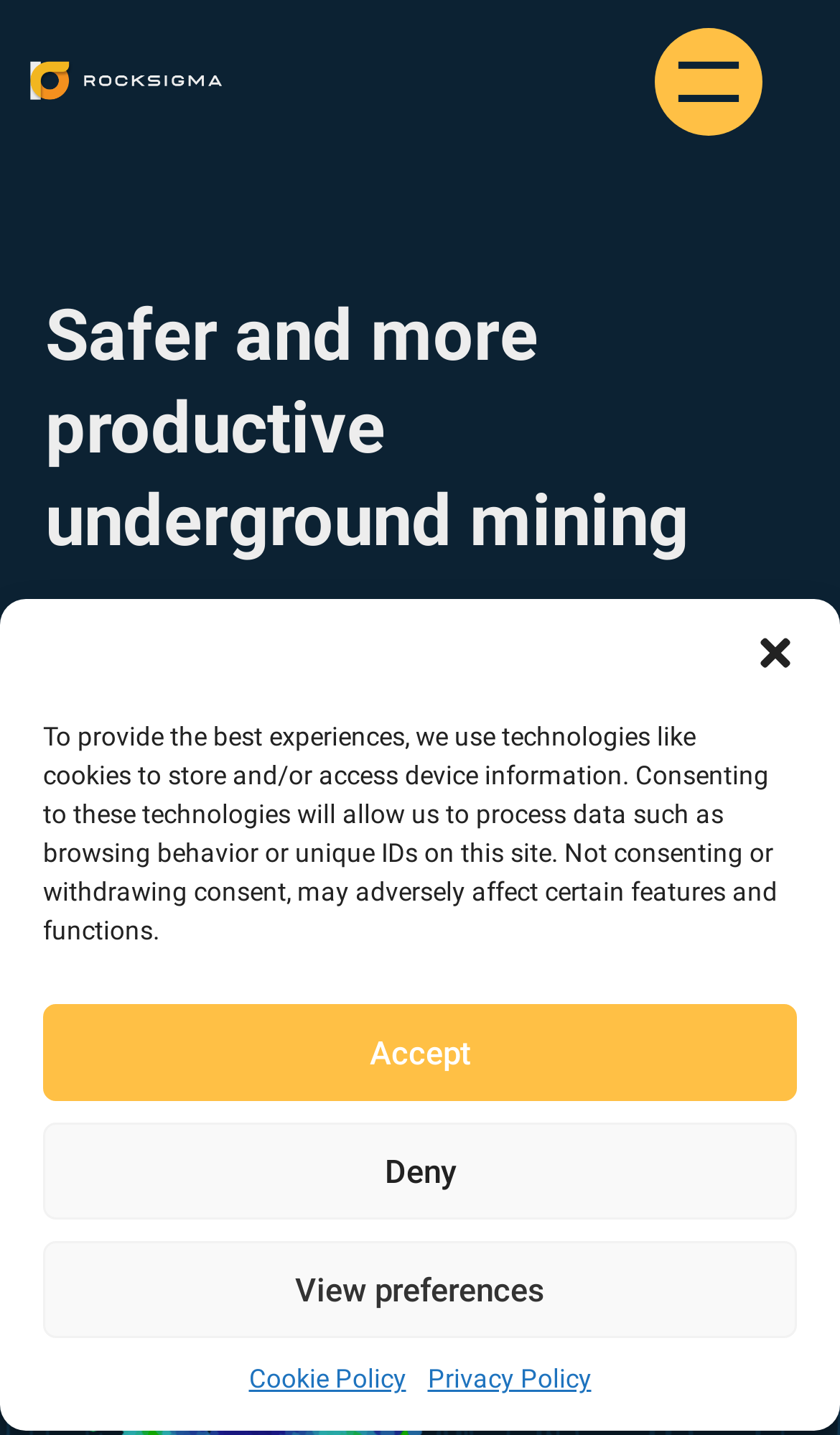Extract the bounding box coordinates of the UI element described: "Deny". Provide the coordinates in the format [left, top, right, bottom] with values ranging from 0 to 1.

[0.051, 0.782, 0.949, 0.85]